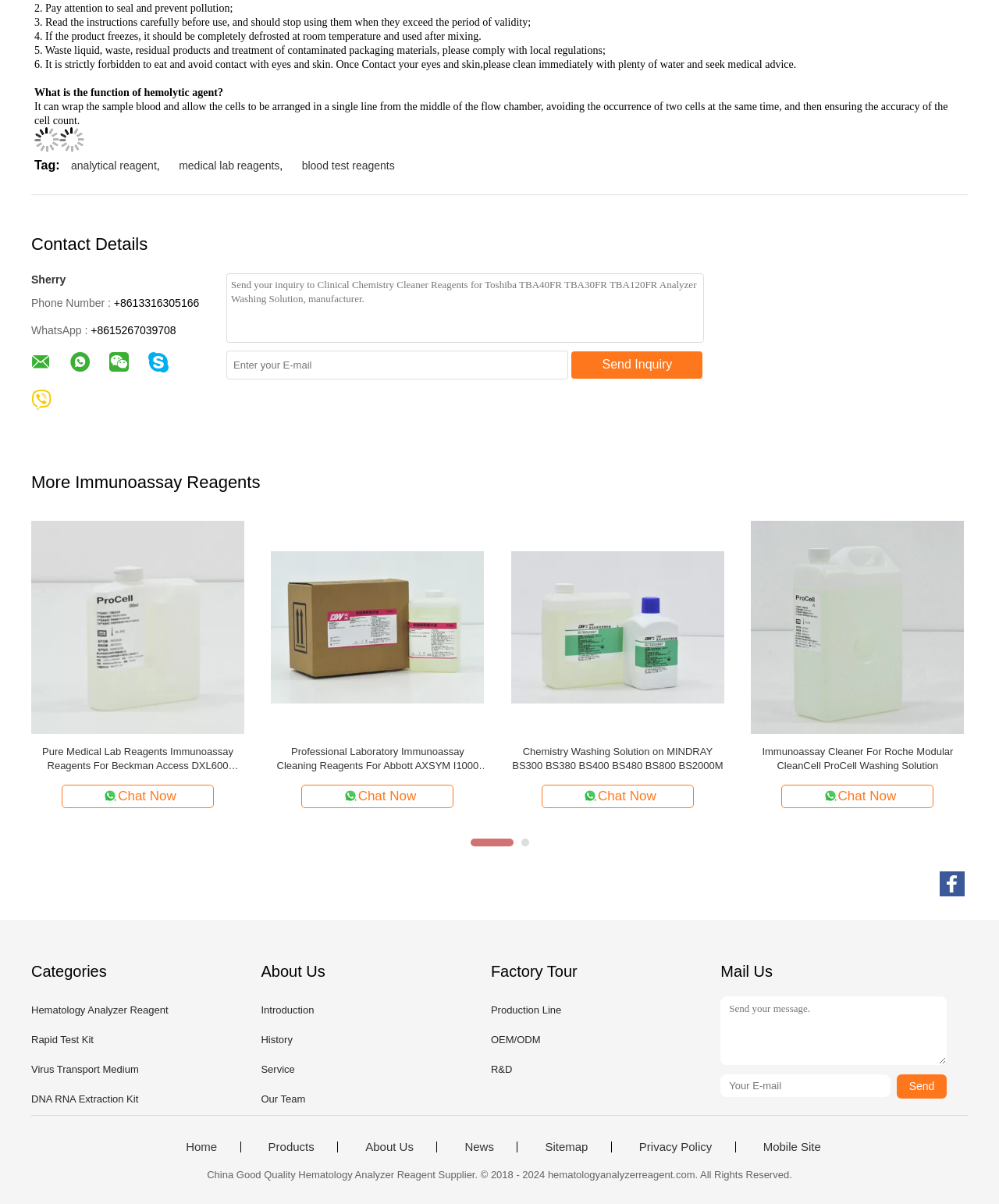Pinpoint the bounding box coordinates of the area that should be clicked to complete the following instruction: "Chat with the customer support". The coordinates must be given as four float numbers between 0 and 1, i.e., [left, top, right, bottom].

[0.062, 0.652, 0.214, 0.671]